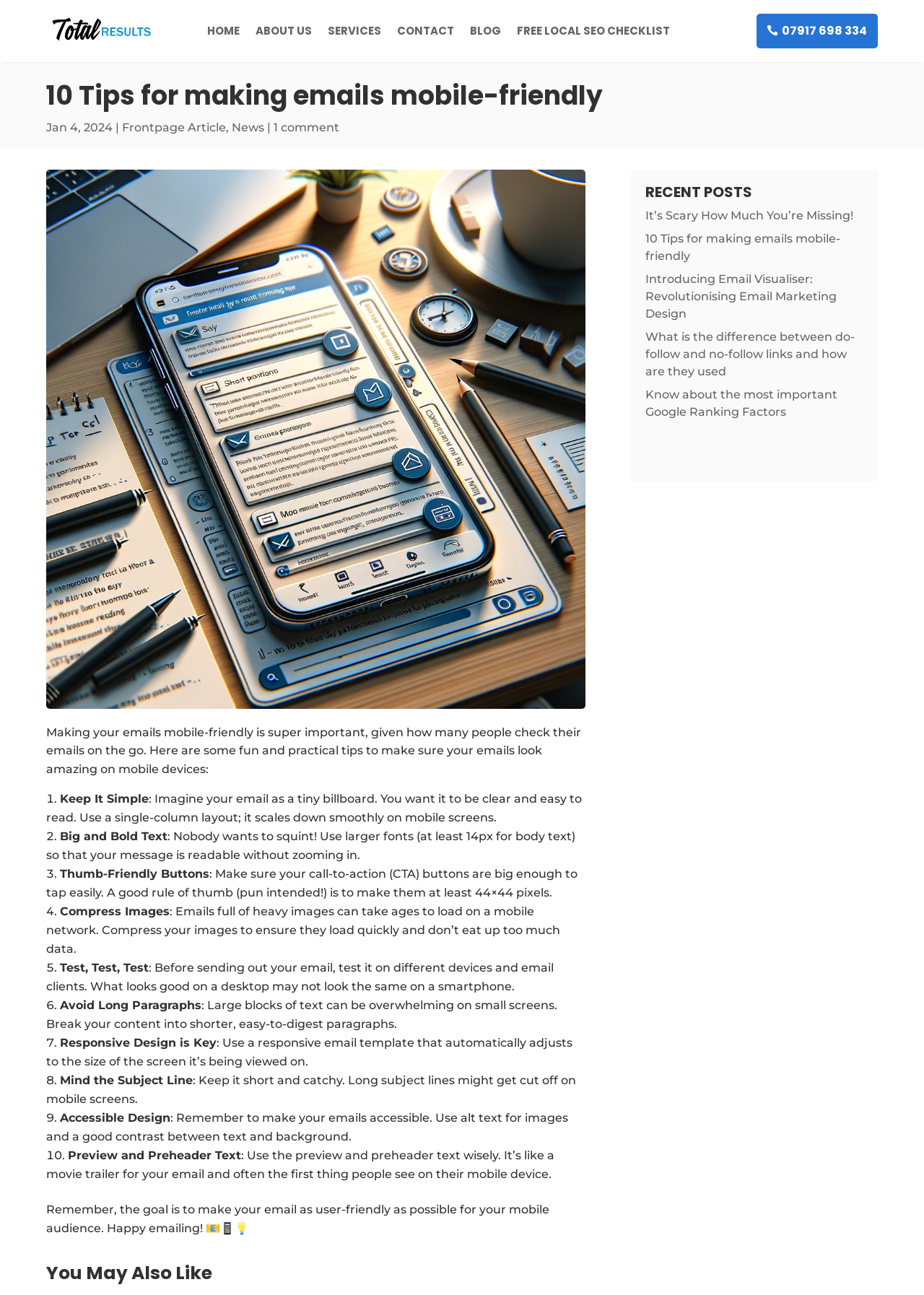Can you determine the main header of this webpage?

10 Tips for making emails mobile-friendly